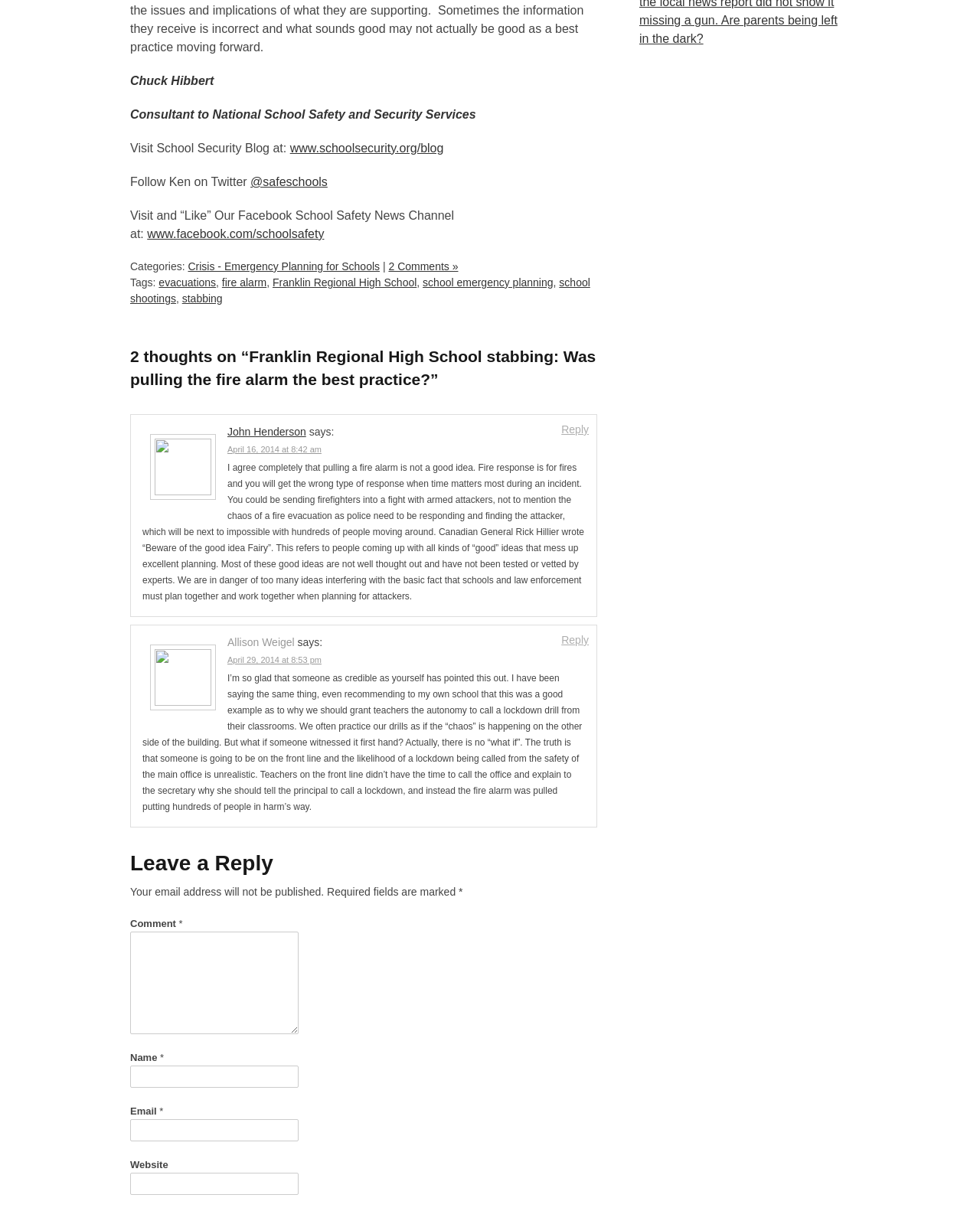Find the bounding box coordinates of the area that needs to be clicked in order to achieve the following instruction: "Read the article about Crisis - Emergency Planning for Schools". The coordinates should be specified as four float numbers between 0 and 1, i.e., [left, top, right, bottom].

[0.192, 0.215, 0.388, 0.225]